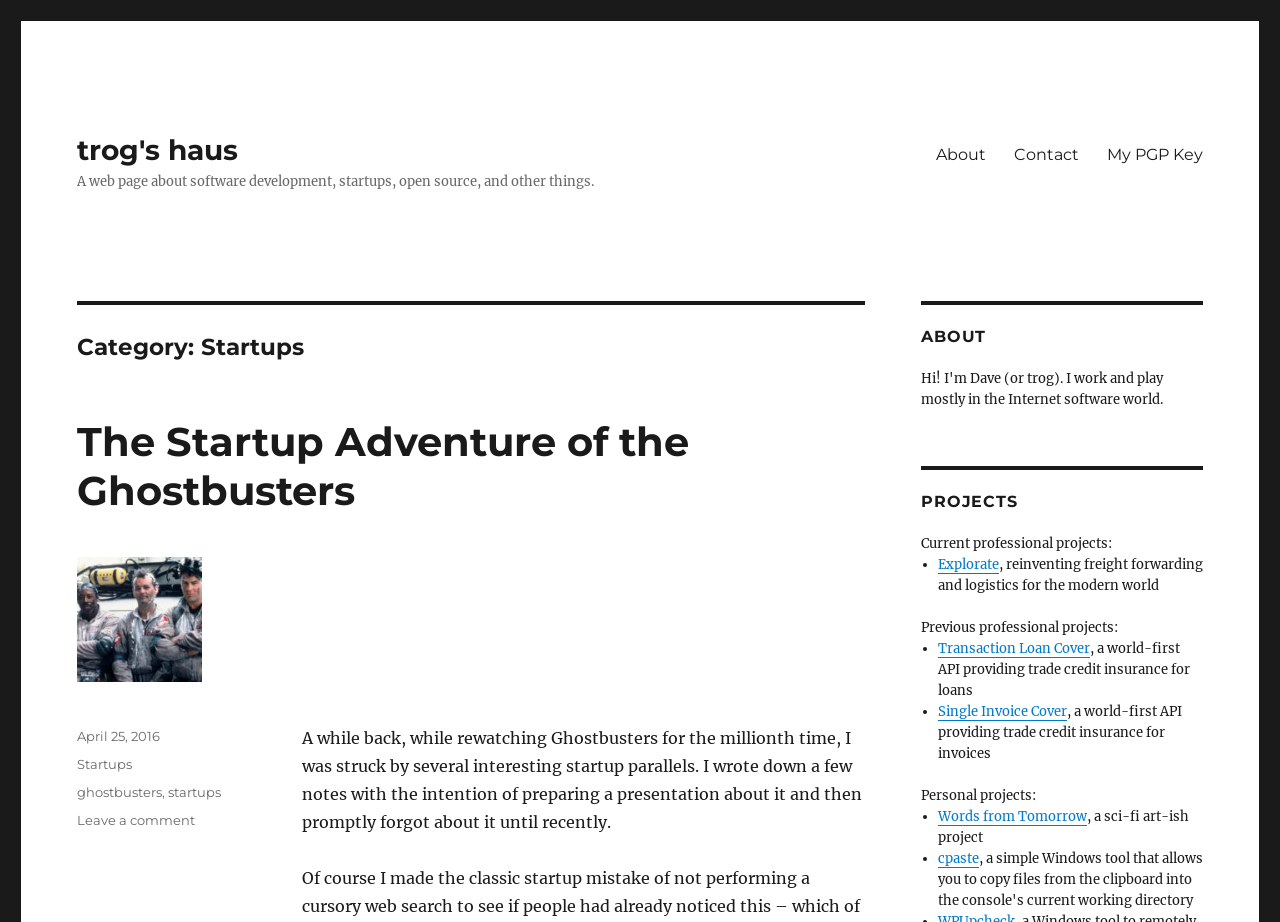Provide a brief response using a word or short phrase to this question:
What is the name of the project mentioned in the 'PROJECTS' section?

Explorate